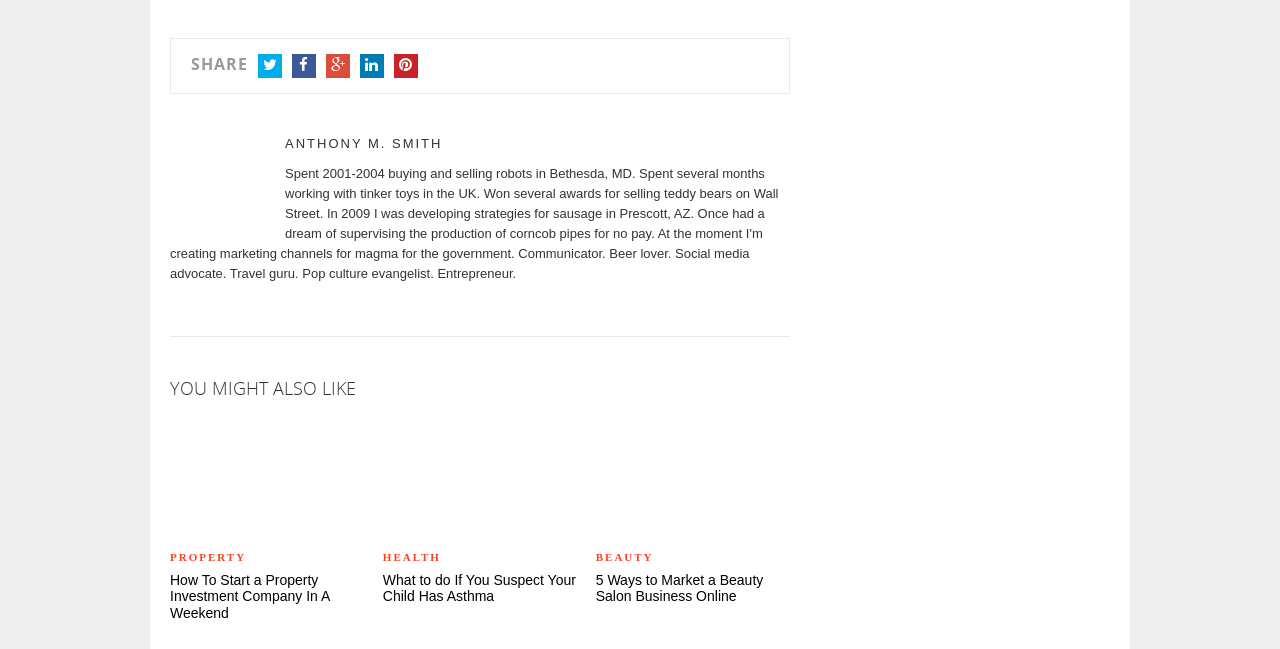What are the categories of the recommended articles?
Please provide a detailed and comprehensive answer to the question.

The categories of the recommended articles can be found in the link elements with text 'PROPERTY', 'HEALTH', and 'BEAUTY' below each article title.